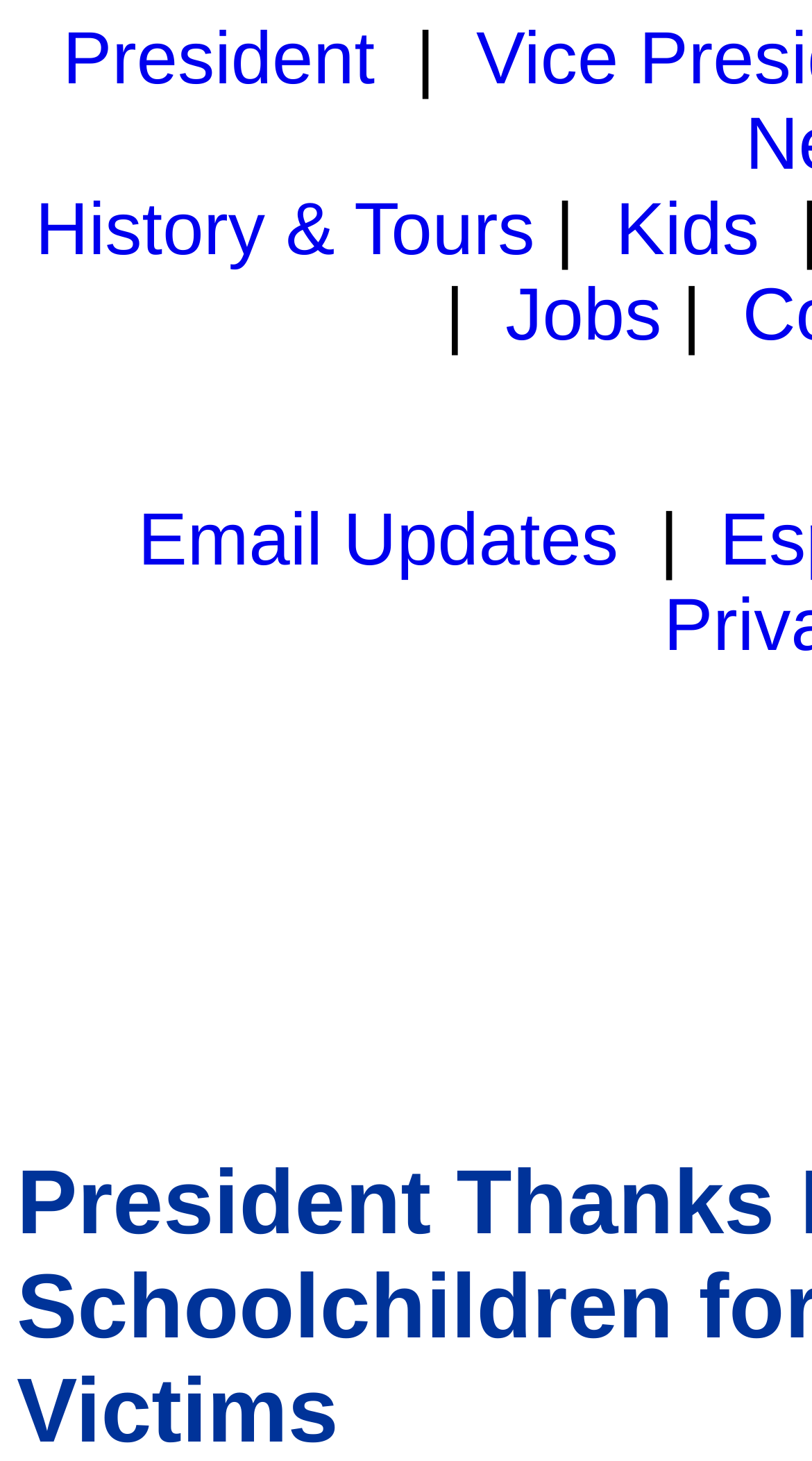Using the format (top-left x, top-left y, bottom-right x, bottom-right y), and given the element description, identify the bounding box coordinates within the screenshot: History & Tours

[0.043, 0.128, 0.659, 0.185]